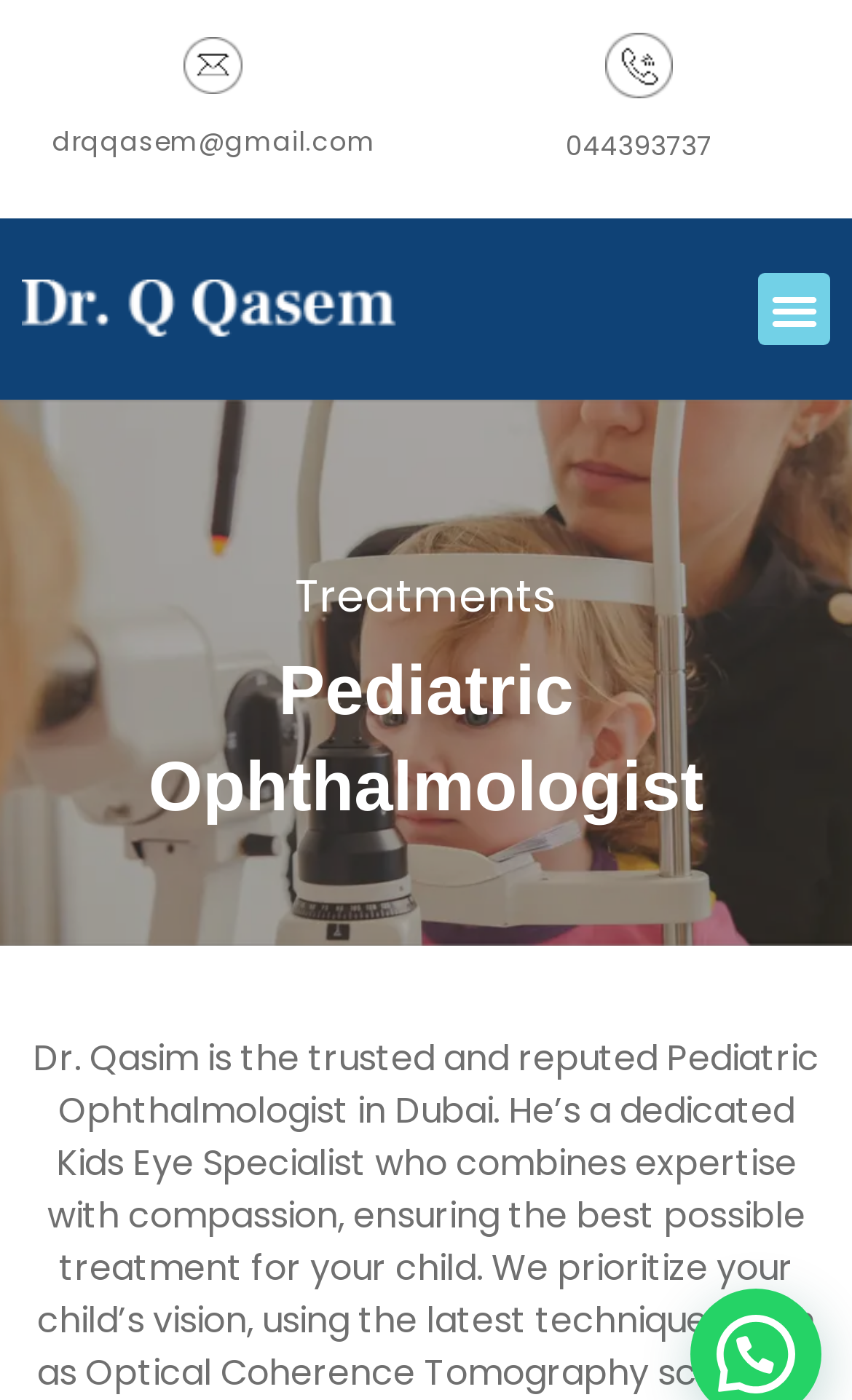Please find the bounding box for the UI element described by: "drqqasem@gmail.com".

[0.06, 0.087, 0.44, 0.114]